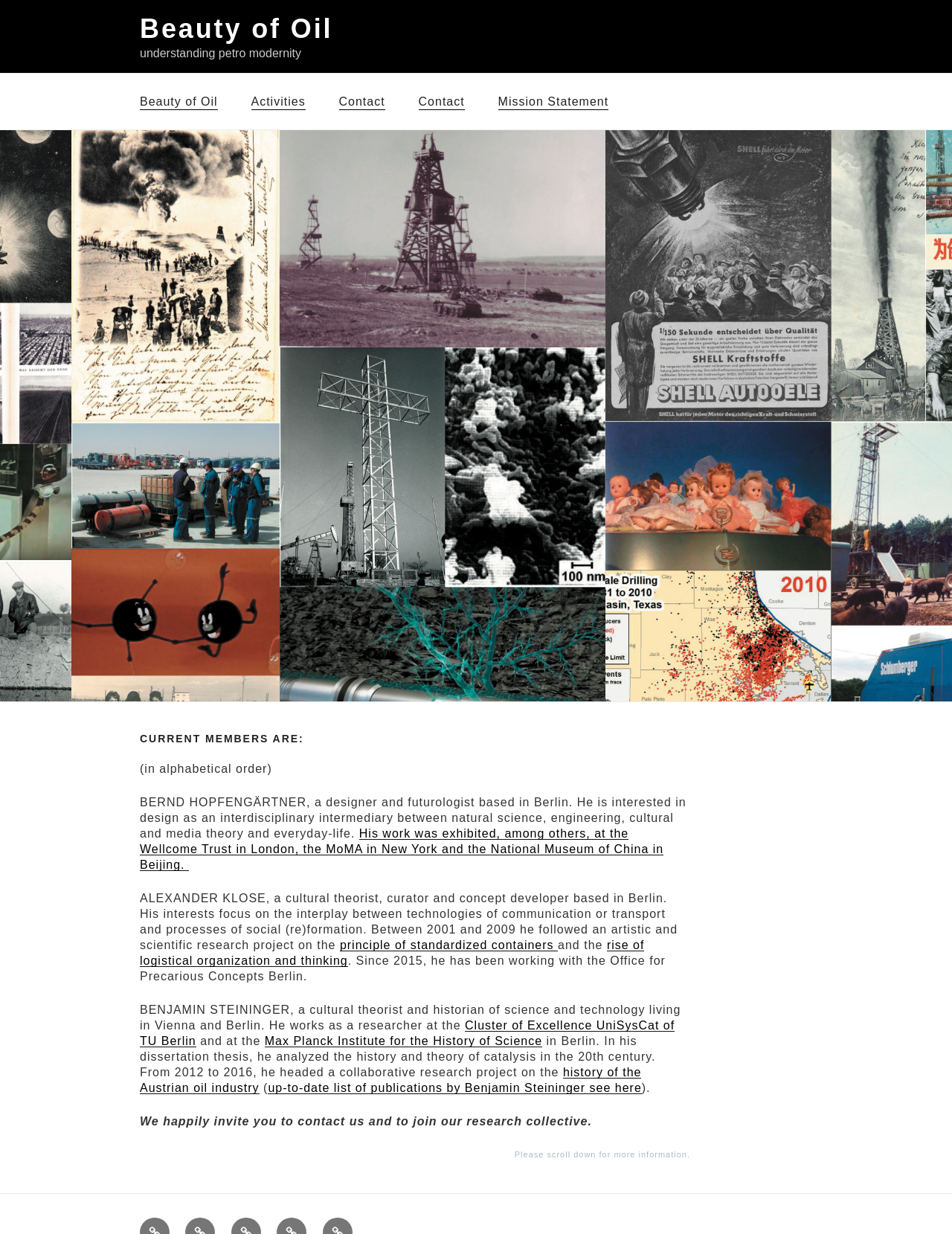Please find and give the text of the main heading on the webpage.

CURRENT MEMBERS ARE: